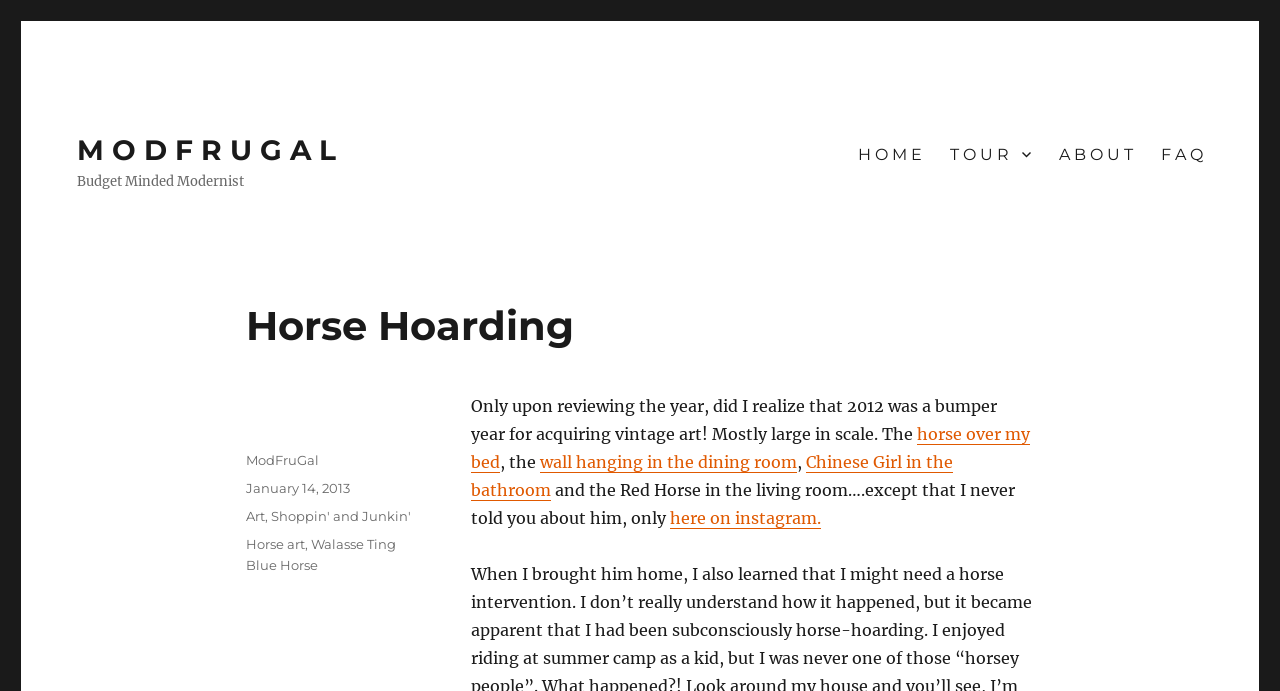Give a short answer to this question using one word or a phrase:
What is the name of the artist mentioned in the blog post?

Walasse Ting